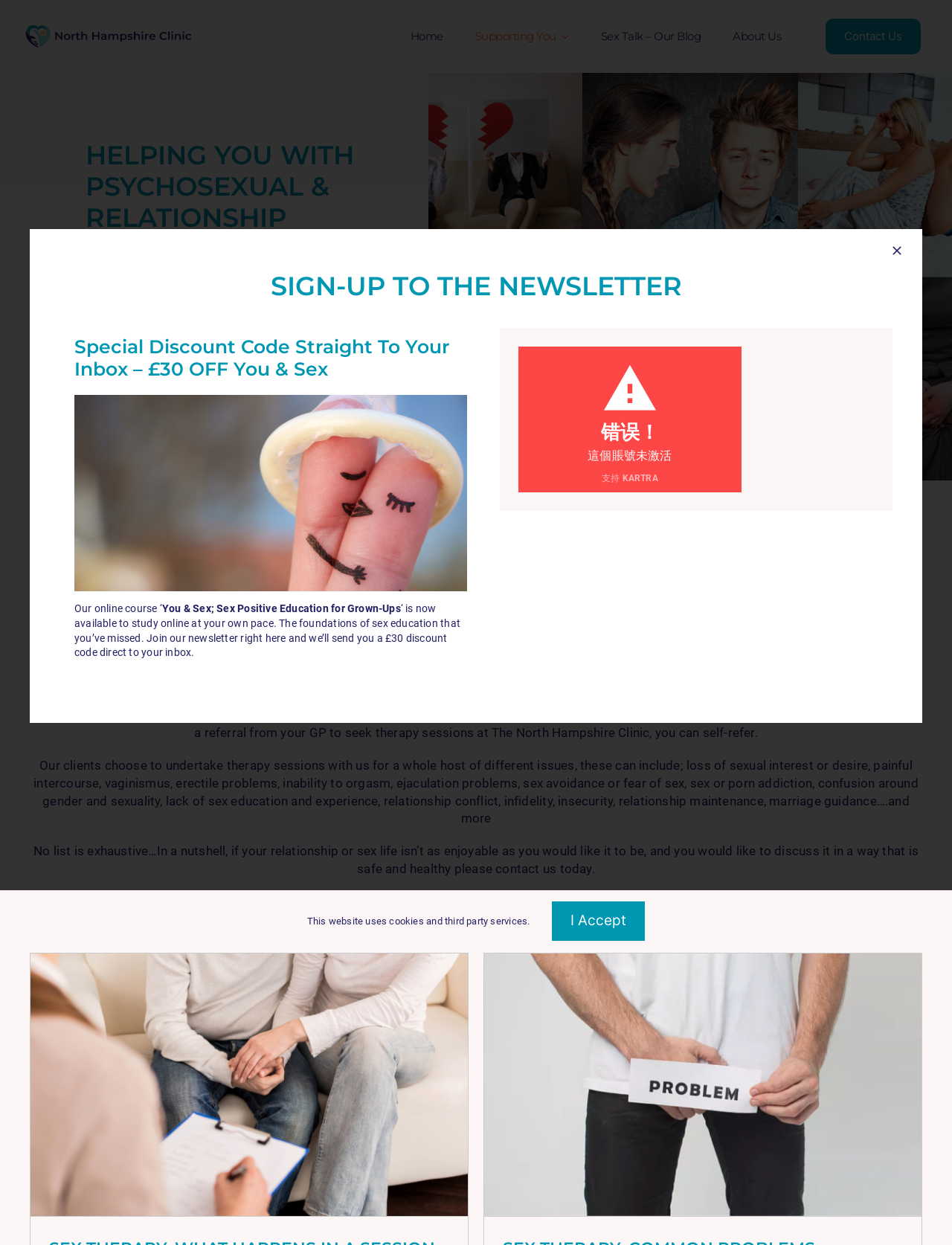Is the therapy open to all adults?
Based on the image, give a concise answer in the form of a single word or short phrase.

Yes